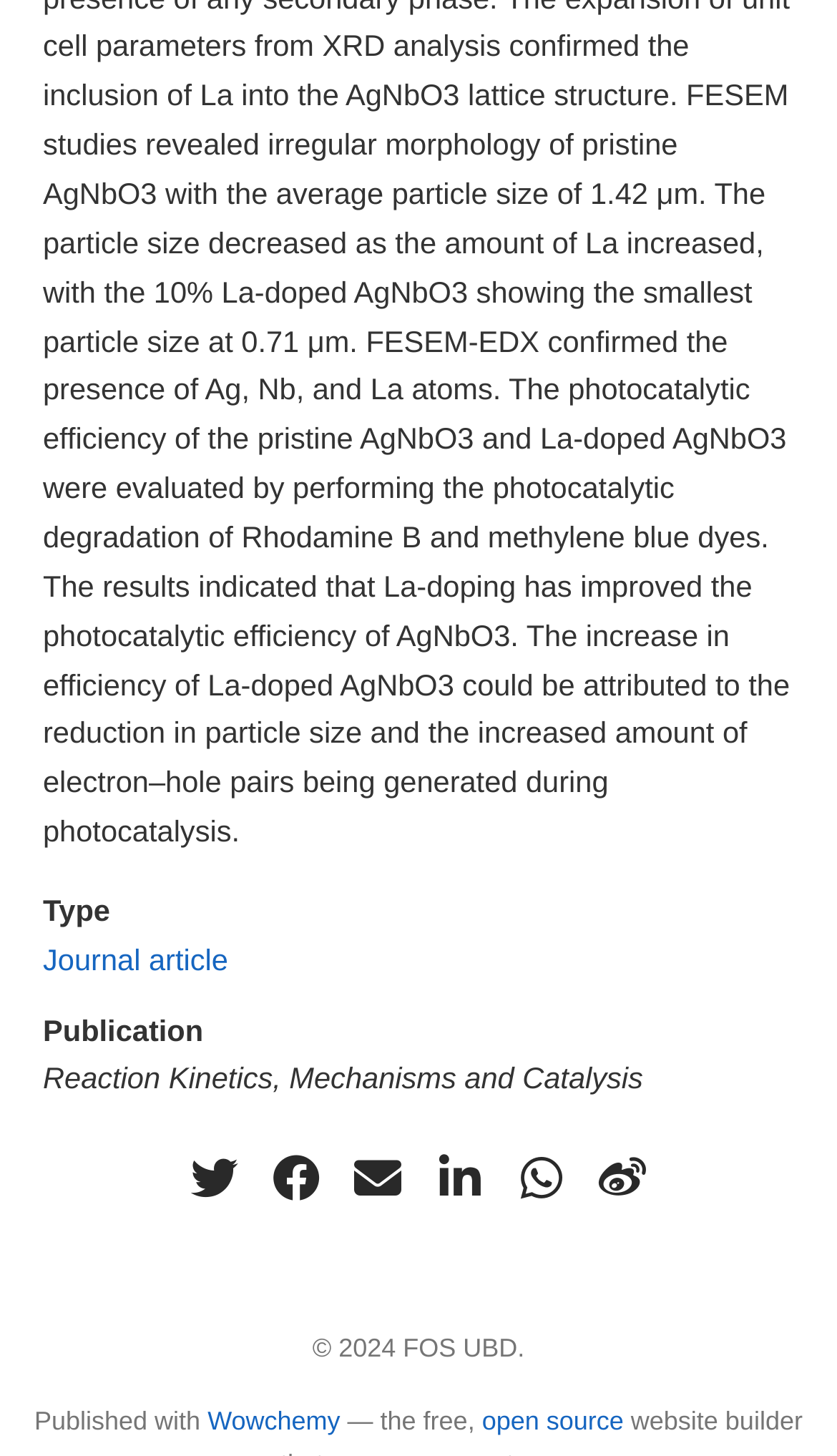Locate the bounding box coordinates of the element that should be clicked to execute the following instruction: "Learn more about Wowchemy".

[0.248, 0.966, 0.406, 0.986]